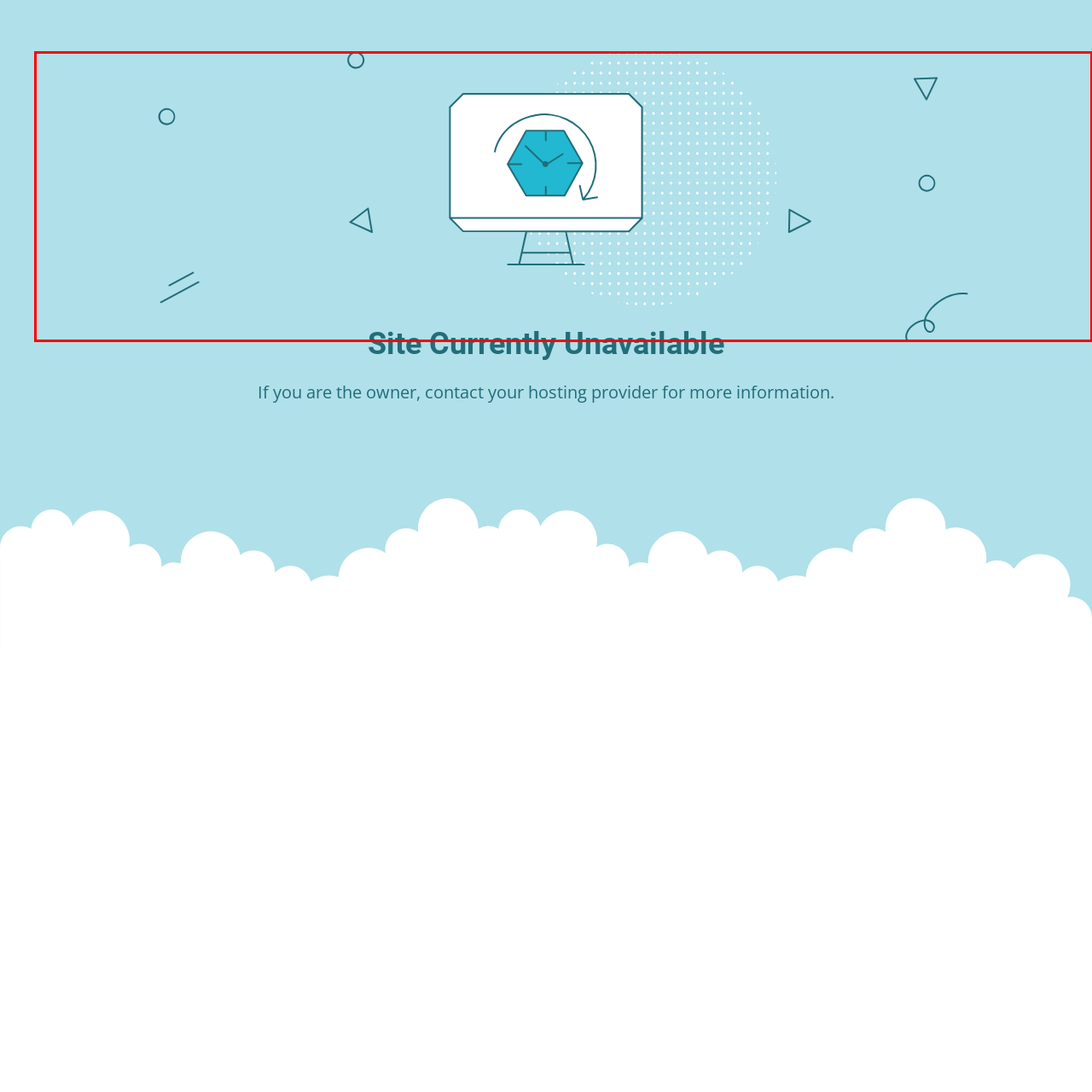Focus your attention on the image enclosed by the red boundary and provide a thorough answer to the question that follows, based on the image details: What is the background color of the image?

The background of the image is a calming light blue color, which provides a soothing visual effect and enhances the modern aesthetic of the design.